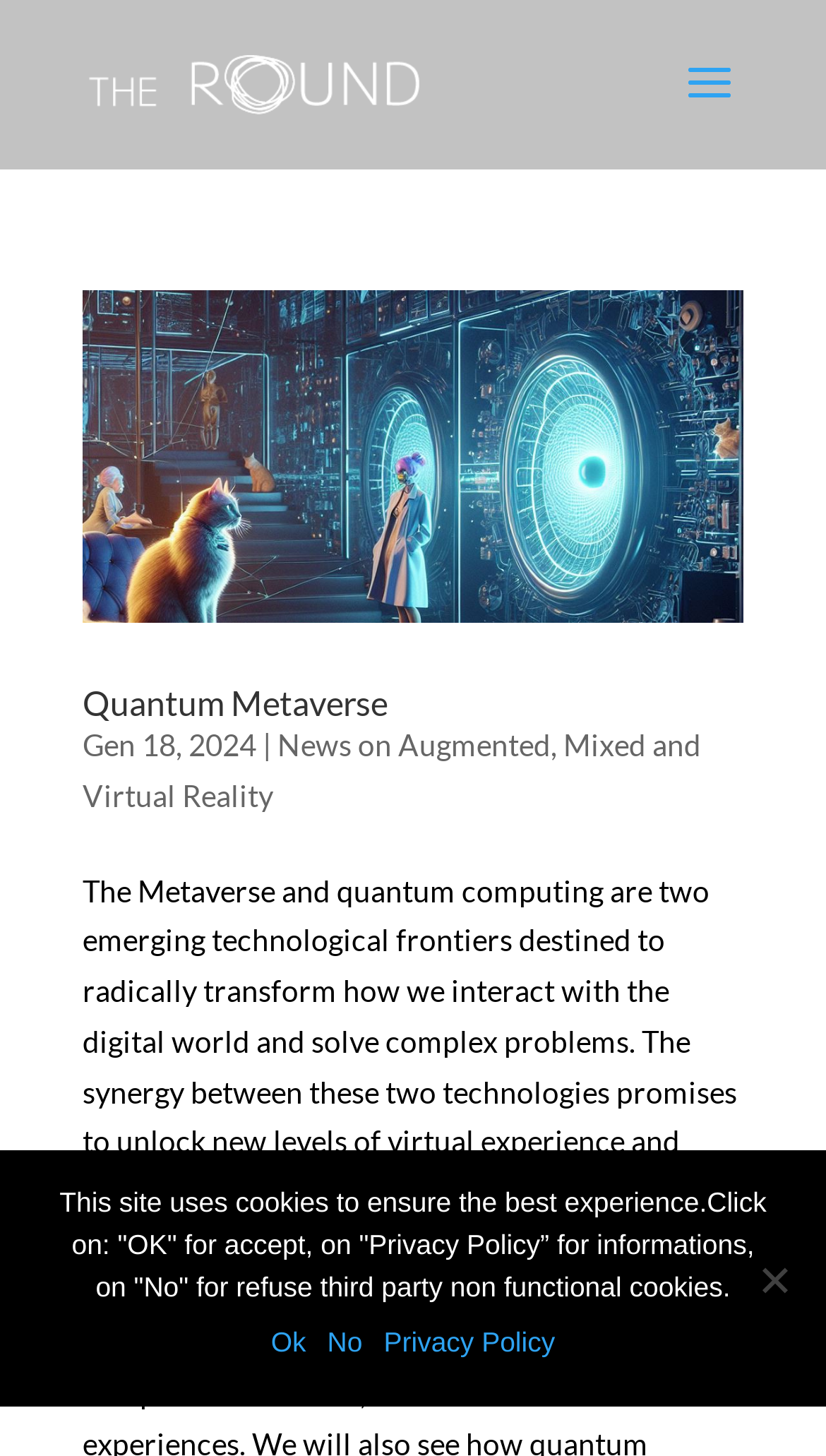Based on the element description: "casino", identify the bounding box coordinates for this UI element. The coordinates must be four float numbers between 0 and 1, listed as [left, top, right, bottom].

None